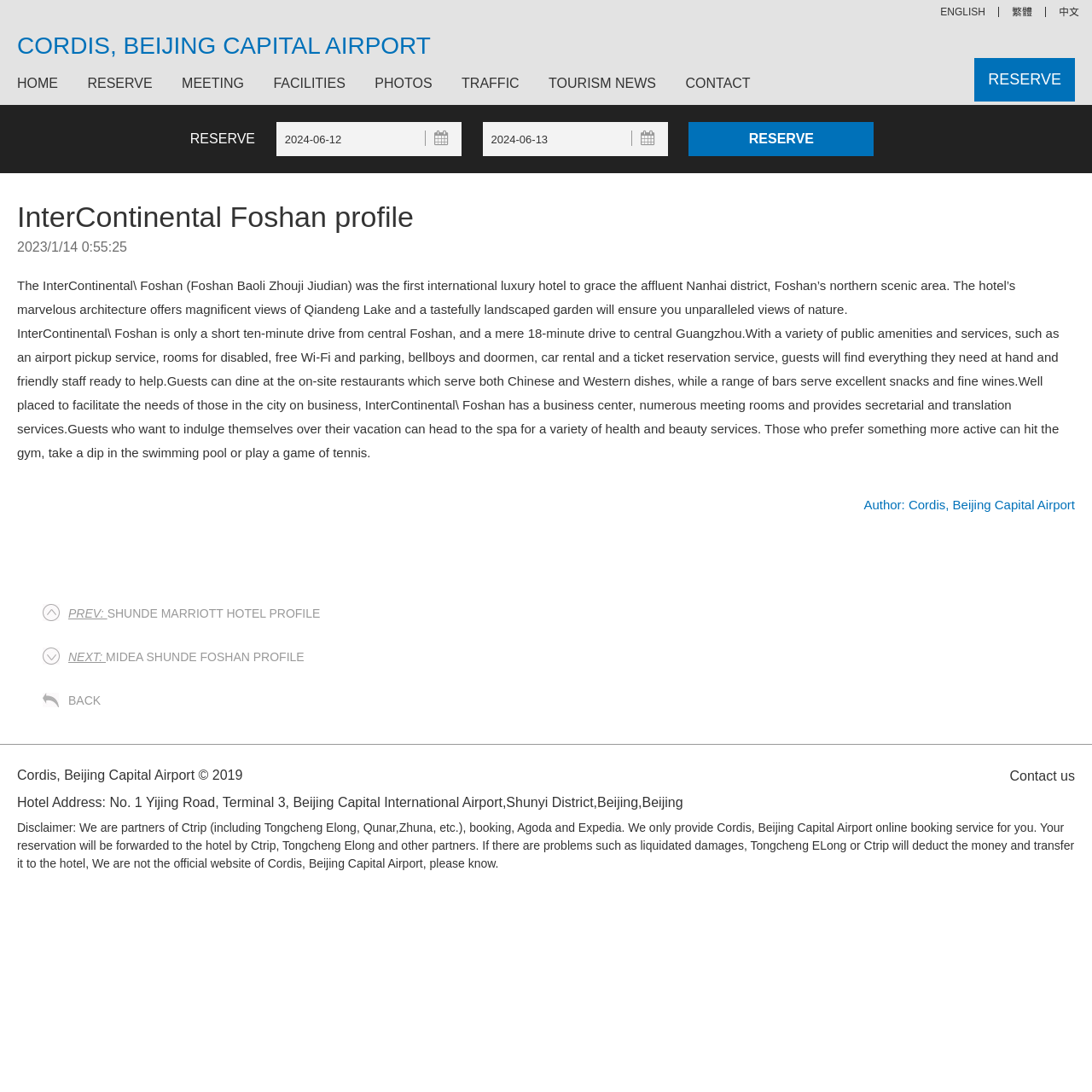What services does the hotel offer?
Please describe in detail the information shown in the image to answer the question.

I found the answer by looking at the text 'With a variety of public amenities and services, such as an airport pickup service, rooms for disabled, free Wi-Fi and parking, bellboys and doormen, car rental and a ticket reservation service...' which is a static text element on the webpage. This text lists the various services offered by the hotel.